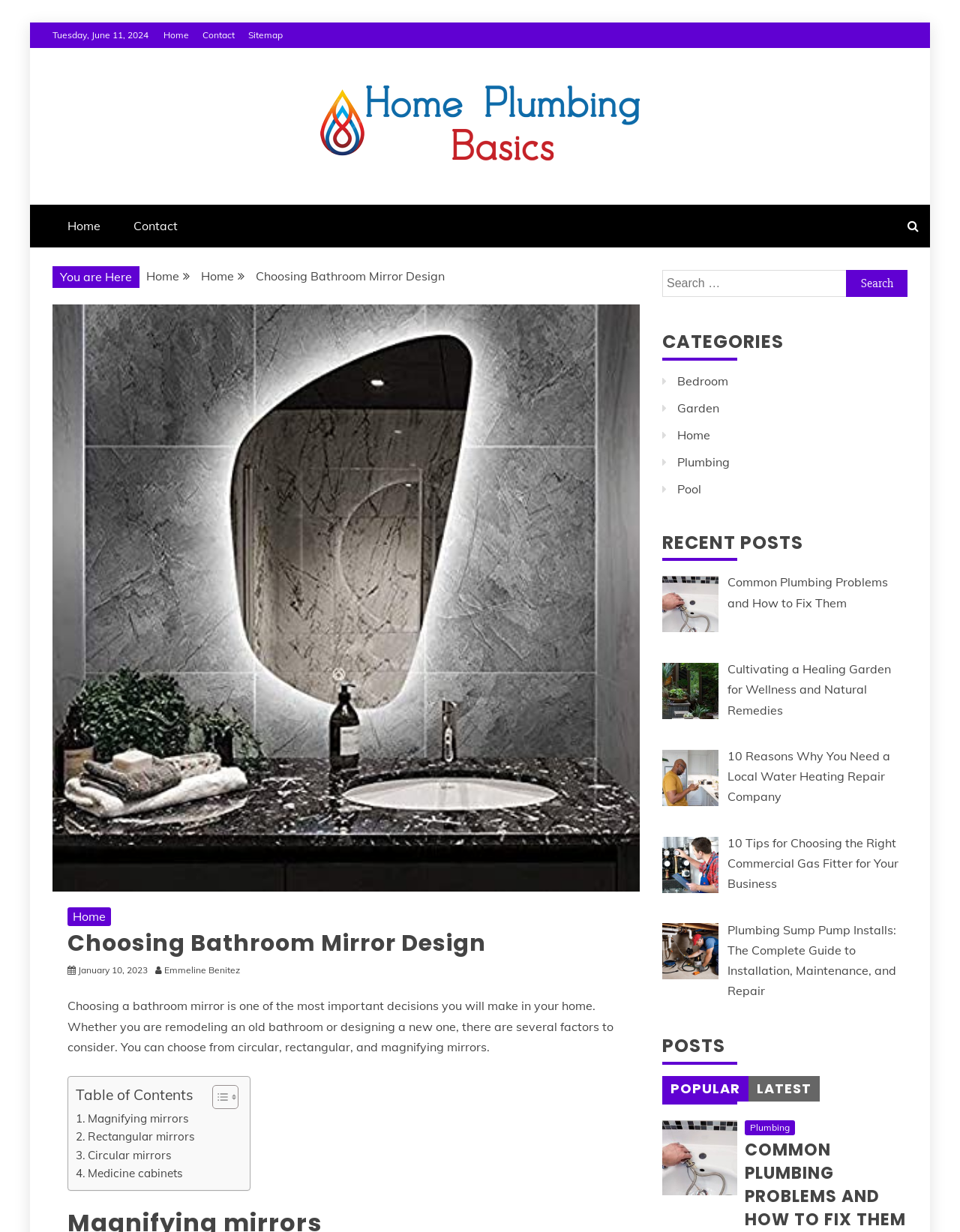Using the information in the image, could you please answer the following question in detail:
What categories are available on this website?

I found the categories available on this website by looking at the links under the 'CATEGORIES' heading. The links are labeled 'Bedroom', 'Garden', 'Home', 'Plumbing', and 'Pool', indicating that these are the categories available on the website.